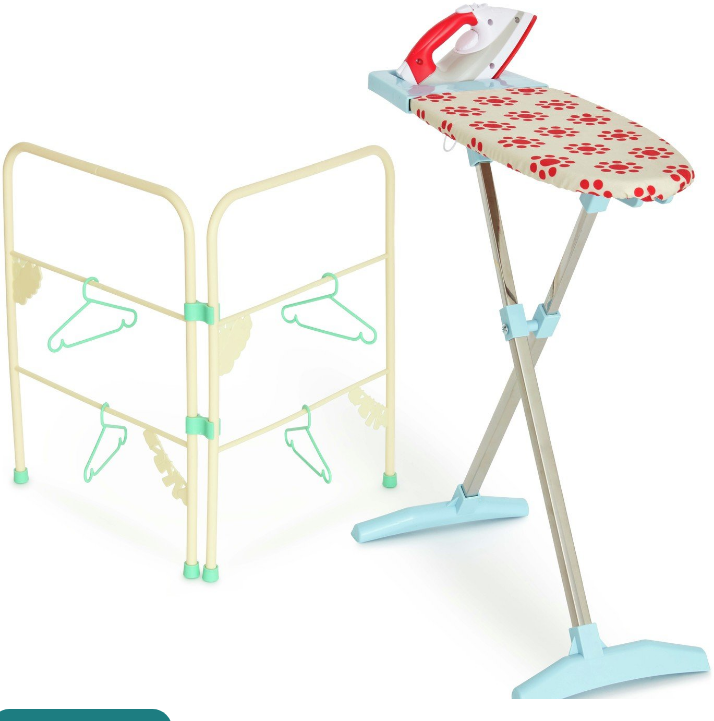Respond to the following question using a concise word or phrase: 
What is included in the toy ironing set?

Ironing board, clothing rack, and toy iron